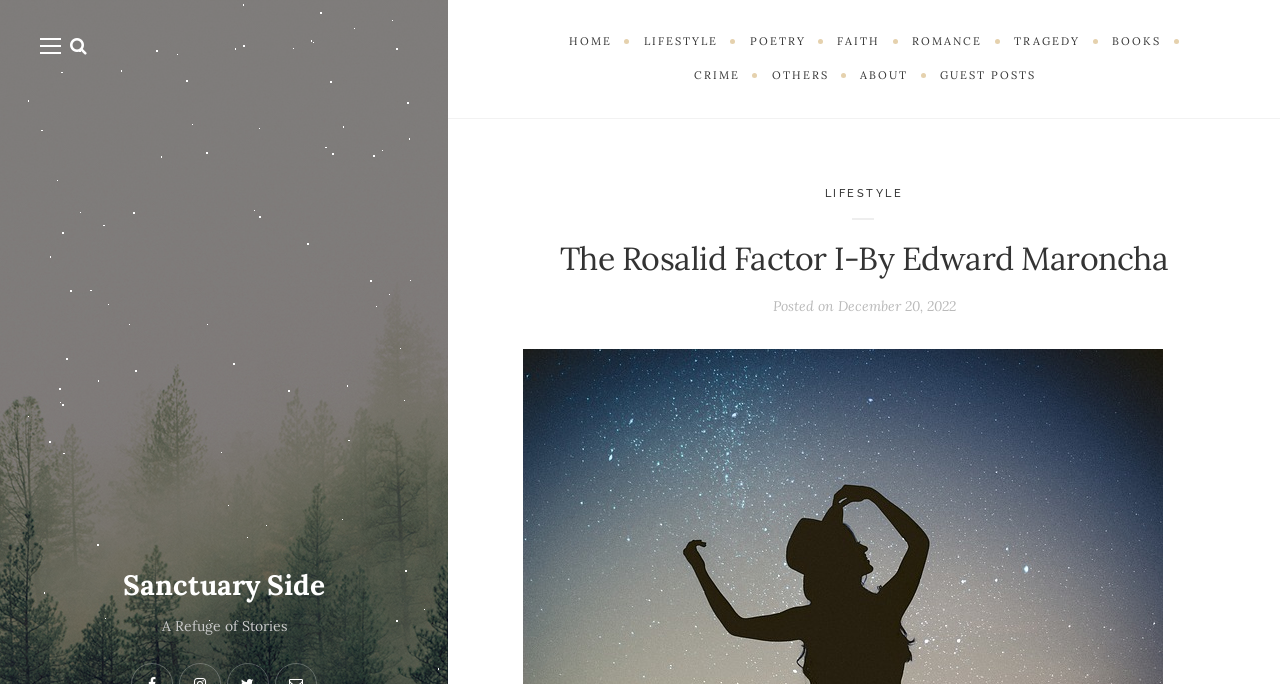Predict the bounding box of the UI element based on this description: "Lifestyle".

[0.644, 0.273, 0.706, 0.292]